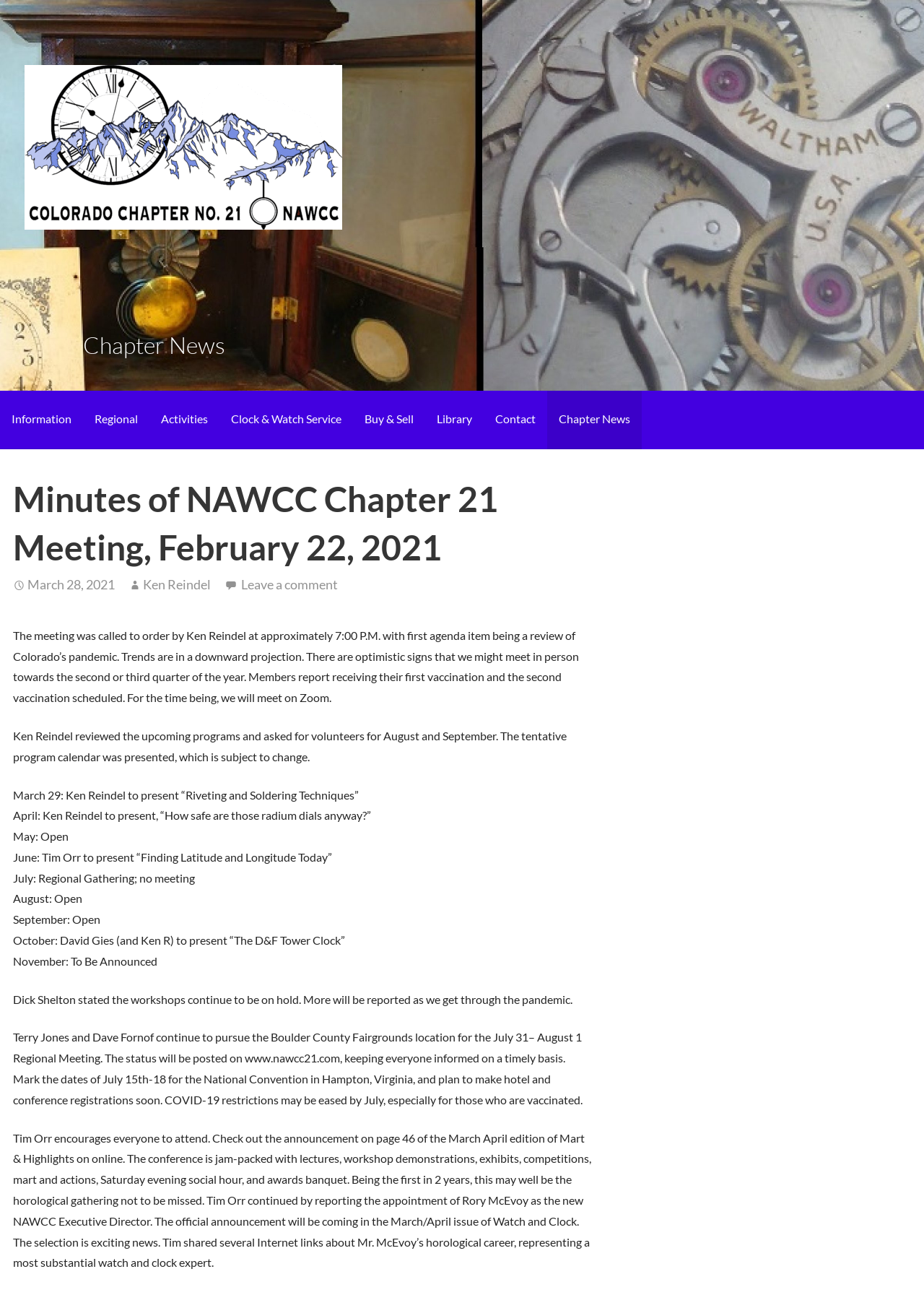Find the bounding box coordinates for the area that must be clicked to perform this action: "Click the 'Information' link".

[0.0, 0.302, 0.09, 0.347]